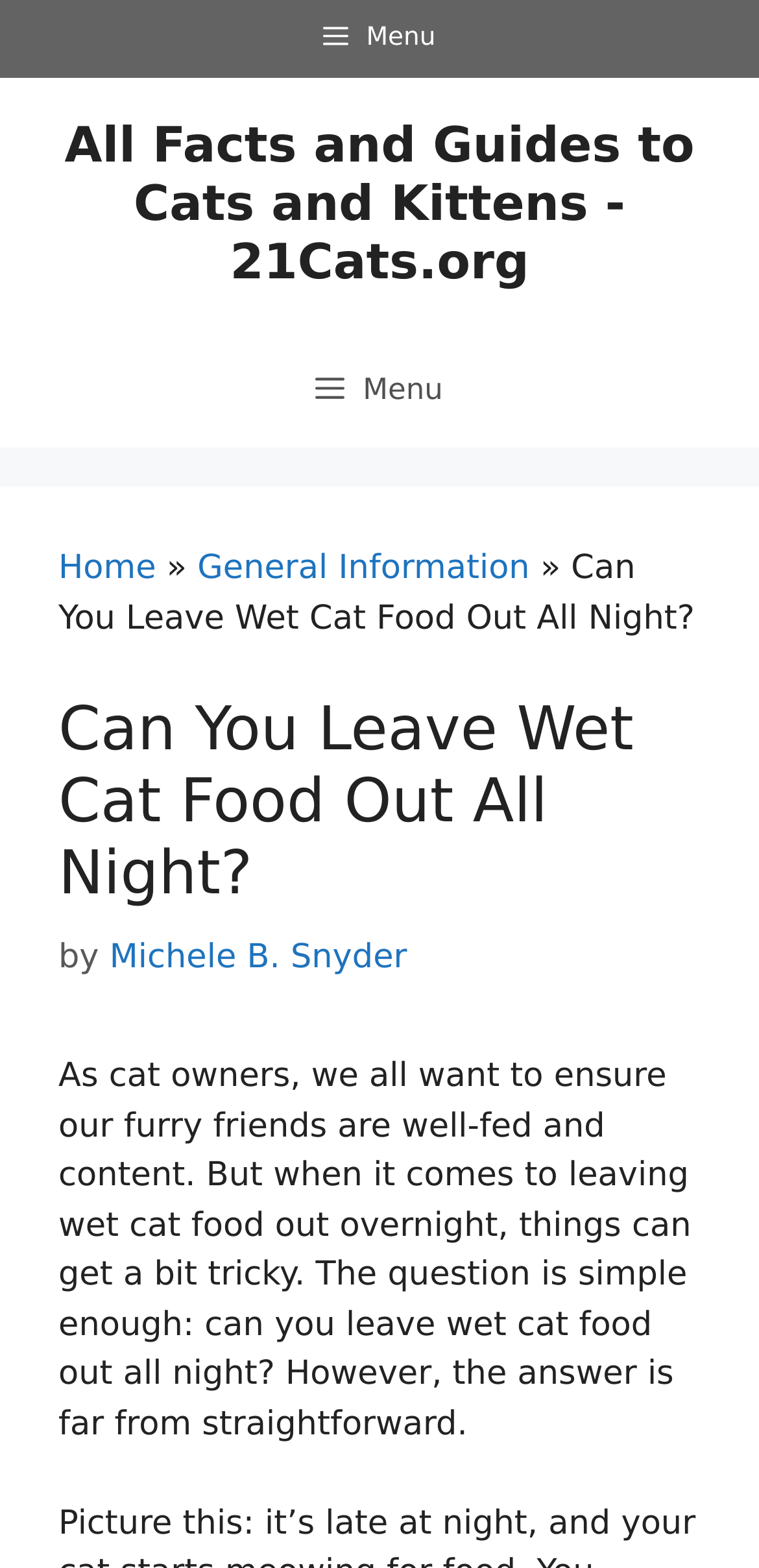Give the bounding box coordinates for the element described as: "Michele B. Snyder".

[0.144, 0.598, 0.536, 0.623]